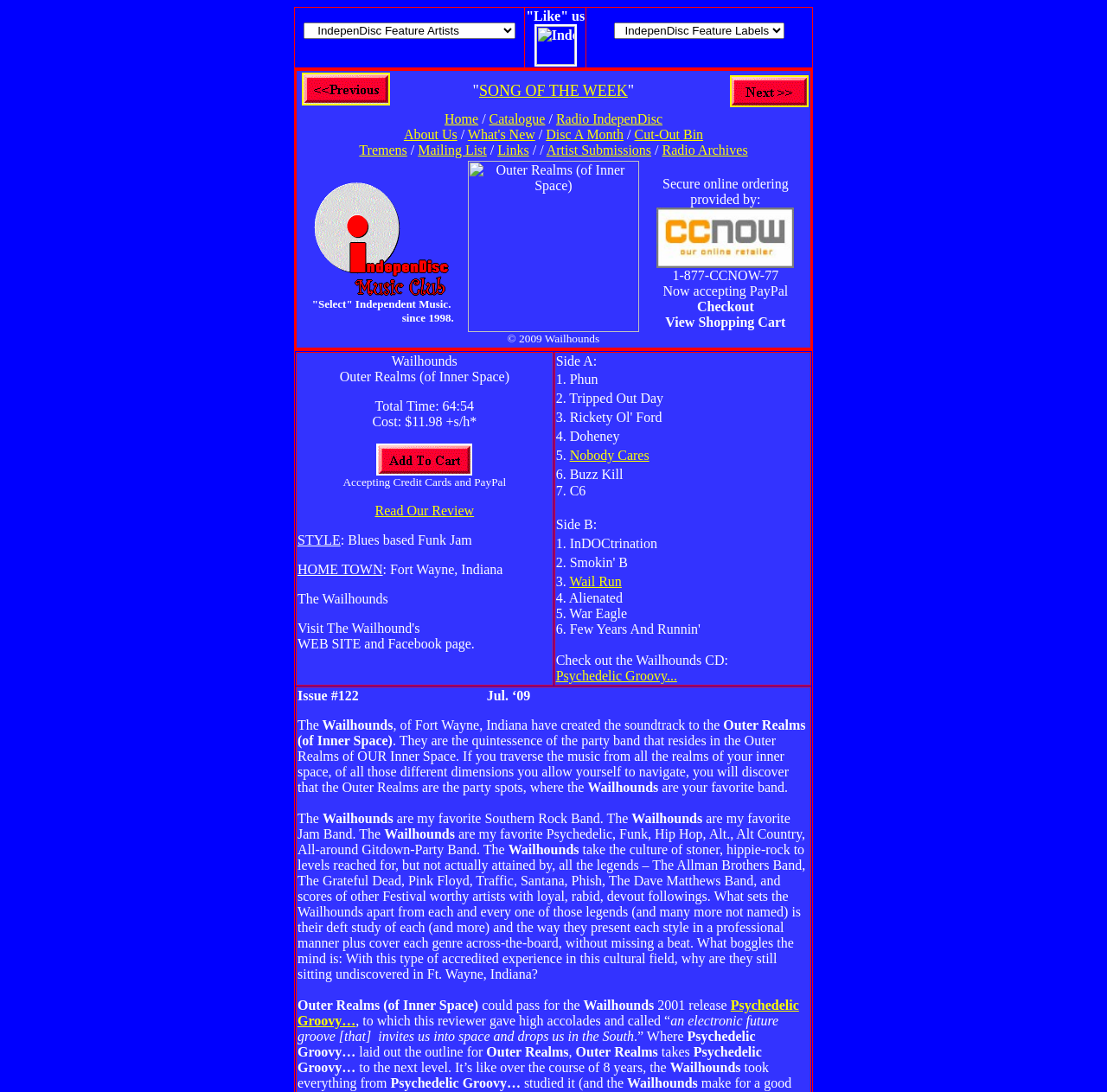Please determine the bounding box coordinates of the element to click on in order to accomplish the following task: "Like IndepenDisc on Facebook". Ensure the coordinates are four float numbers ranging from 0 to 1, i.e., [left, top, right, bottom].

[0.483, 0.022, 0.521, 0.061]